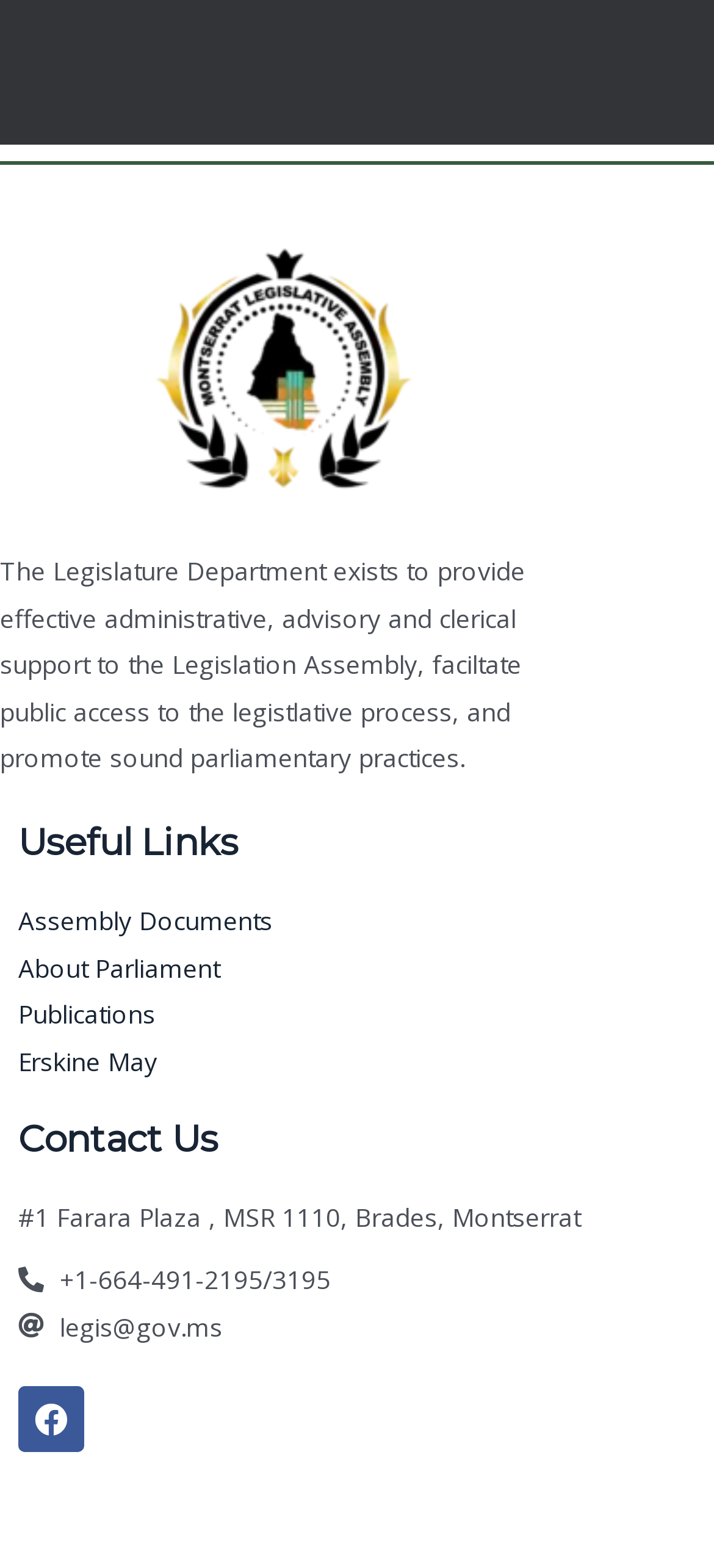Locate the UI element described as follows: "Erskine May". Return the bounding box coordinates as four float numbers between 0 and 1 in the order [left, top, right, bottom].

[0.026, 0.662, 0.221, 0.691]